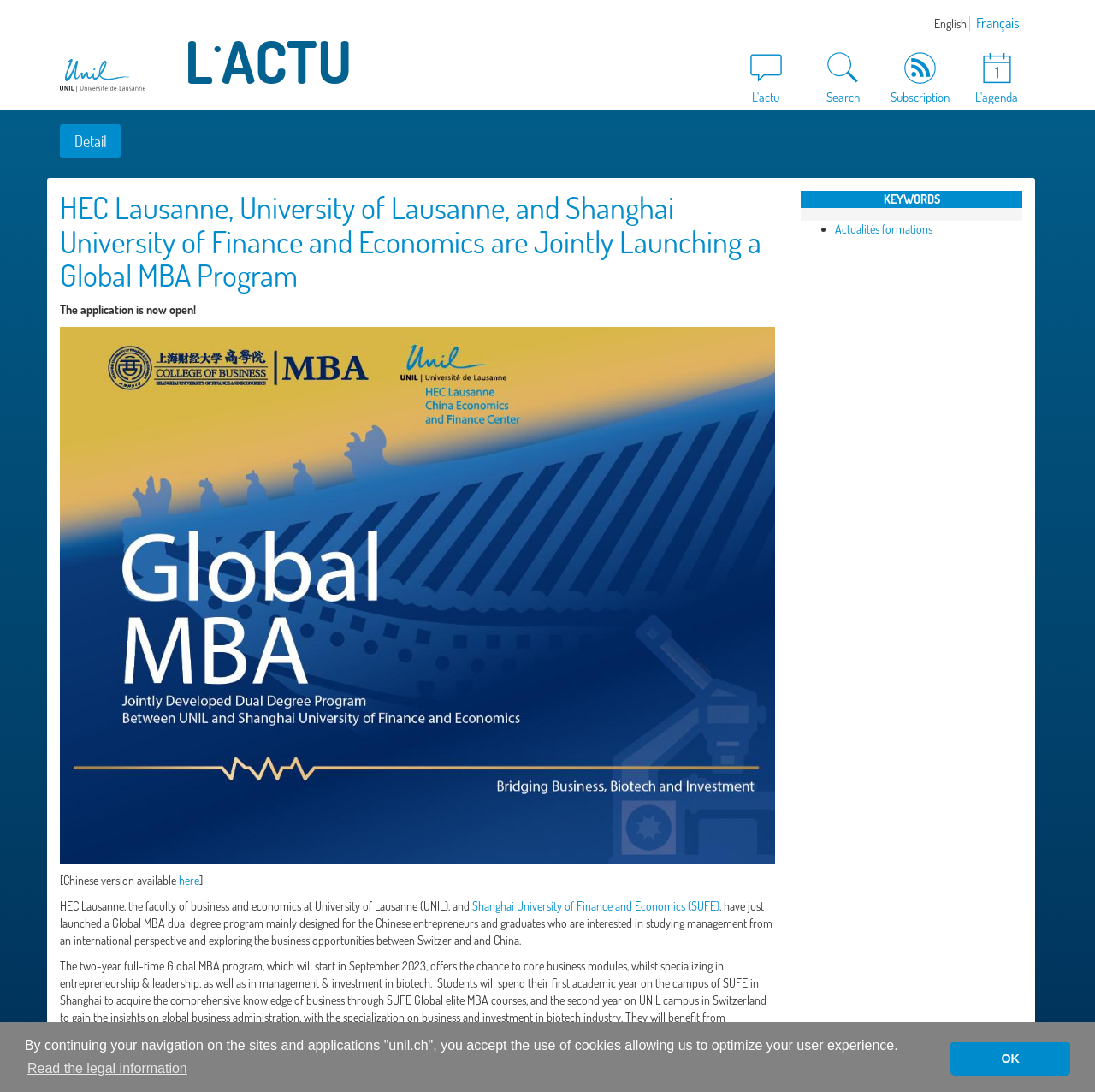Please find the bounding box for the following UI element description. Provide the coordinates in (top-left x, top-left y, bottom-right x, bottom-right y) format, with values between 0 and 1: OK

[0.868, 0.954, 0.978, 0.985]